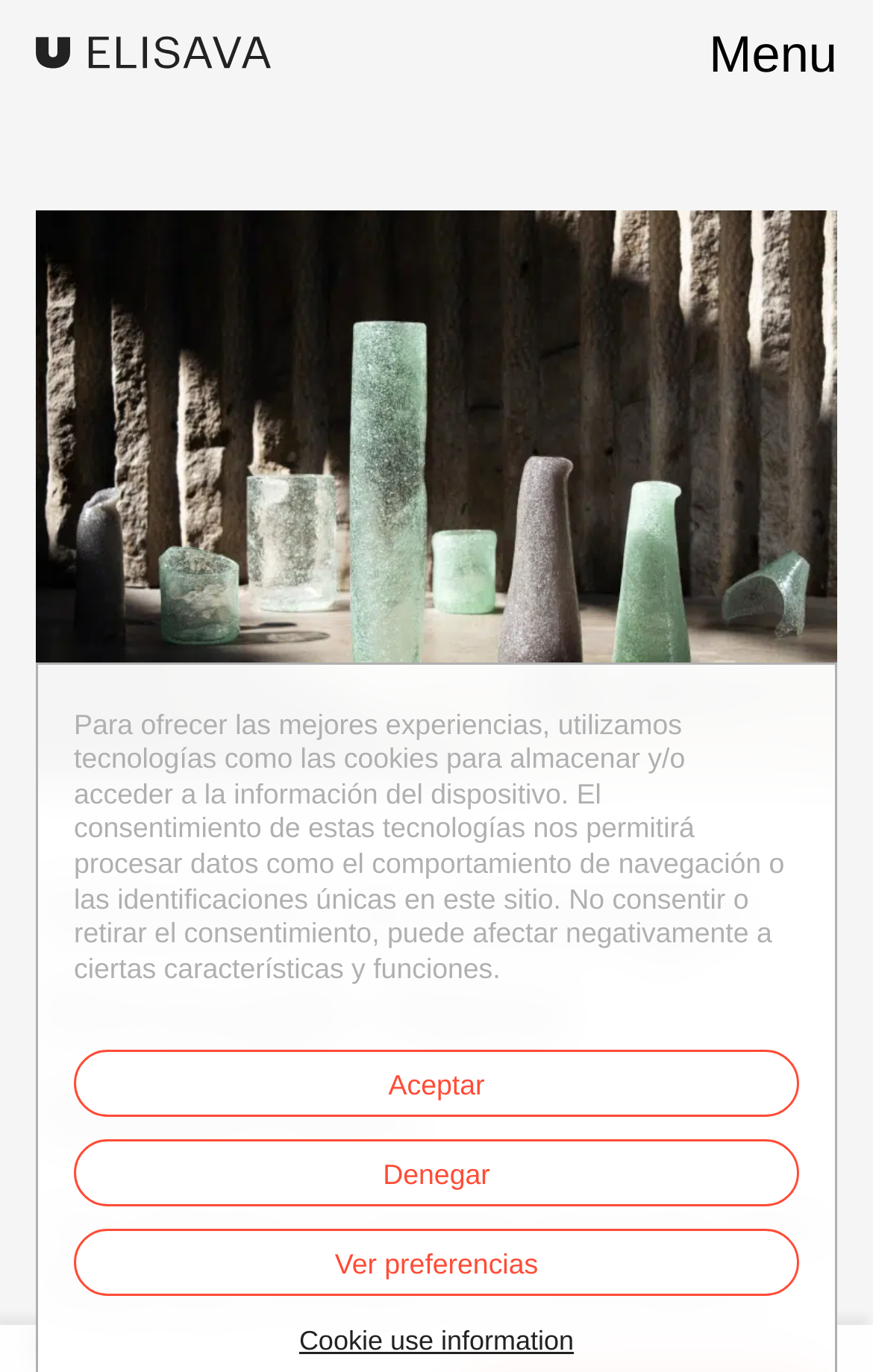Locate the bounding box coordinates of the element that should be clicked to execute the following instruction: "Request information".

[0.041, 0.052, 0.764, 0.109]